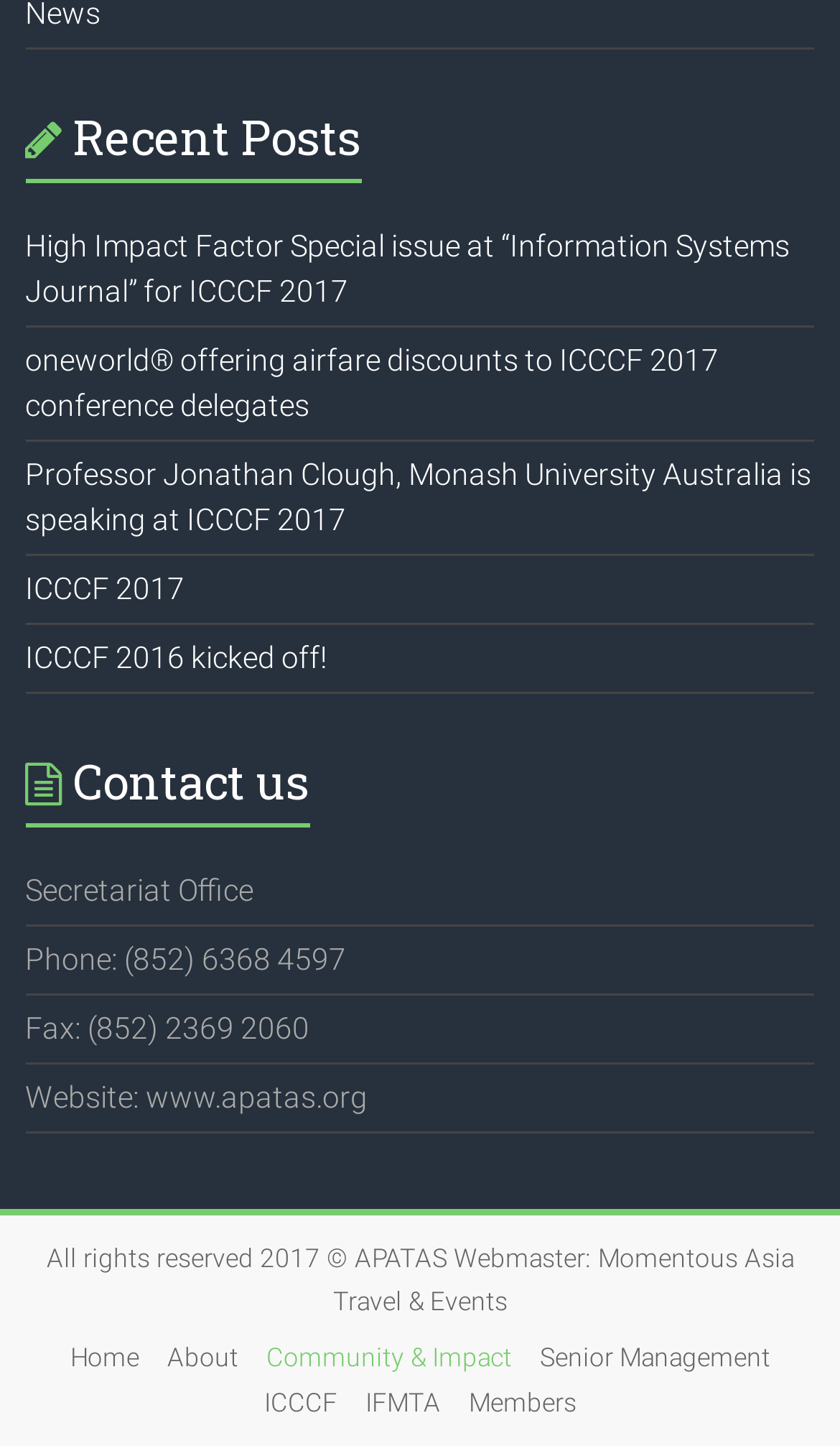Respond with a single word or phrase to the following question: What is the title of the first recent post?

High Impact Factor Special issue